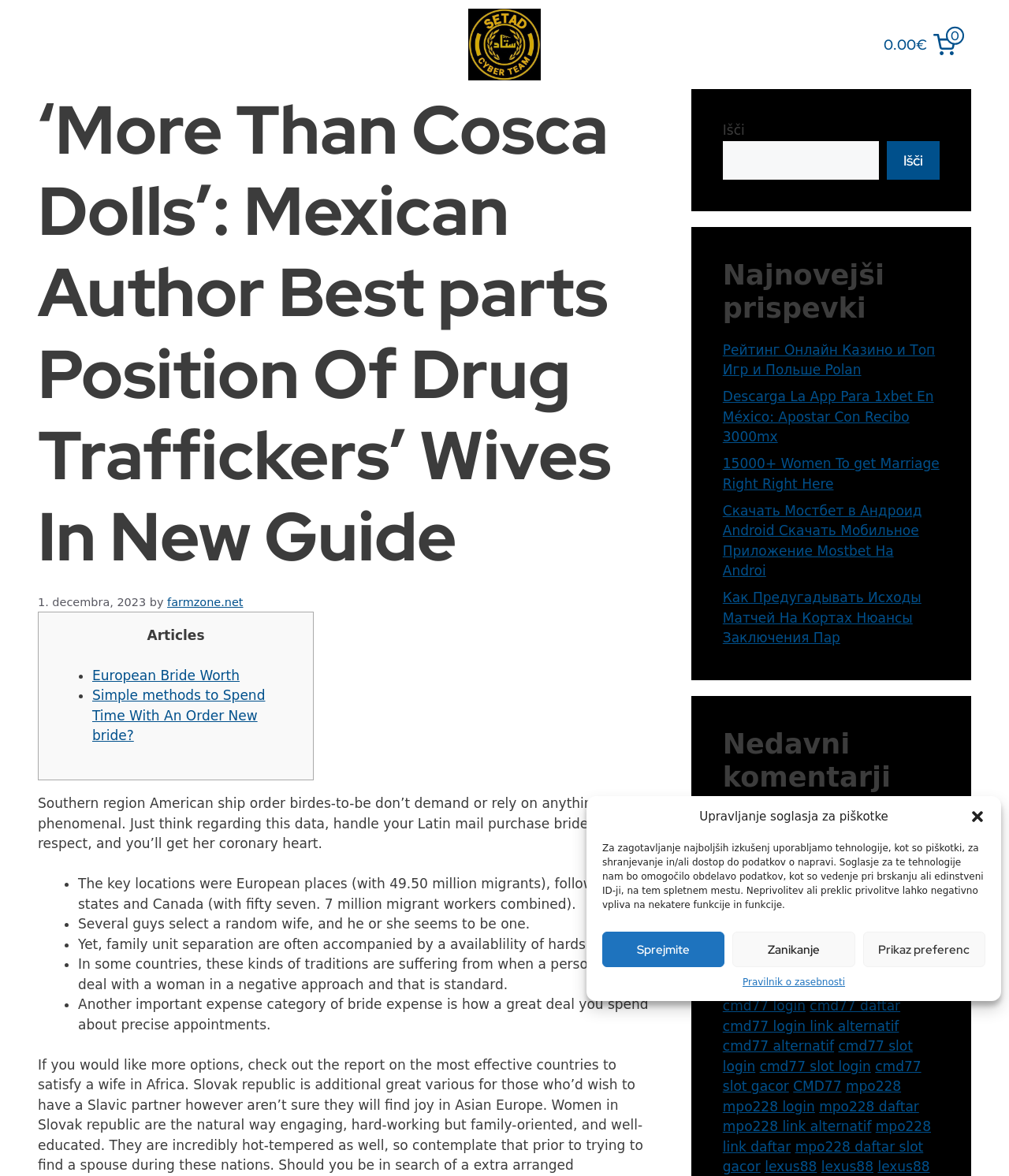How many list markers are there in the article?
Use the screenshot to answer the question with a single word or phrase.

6